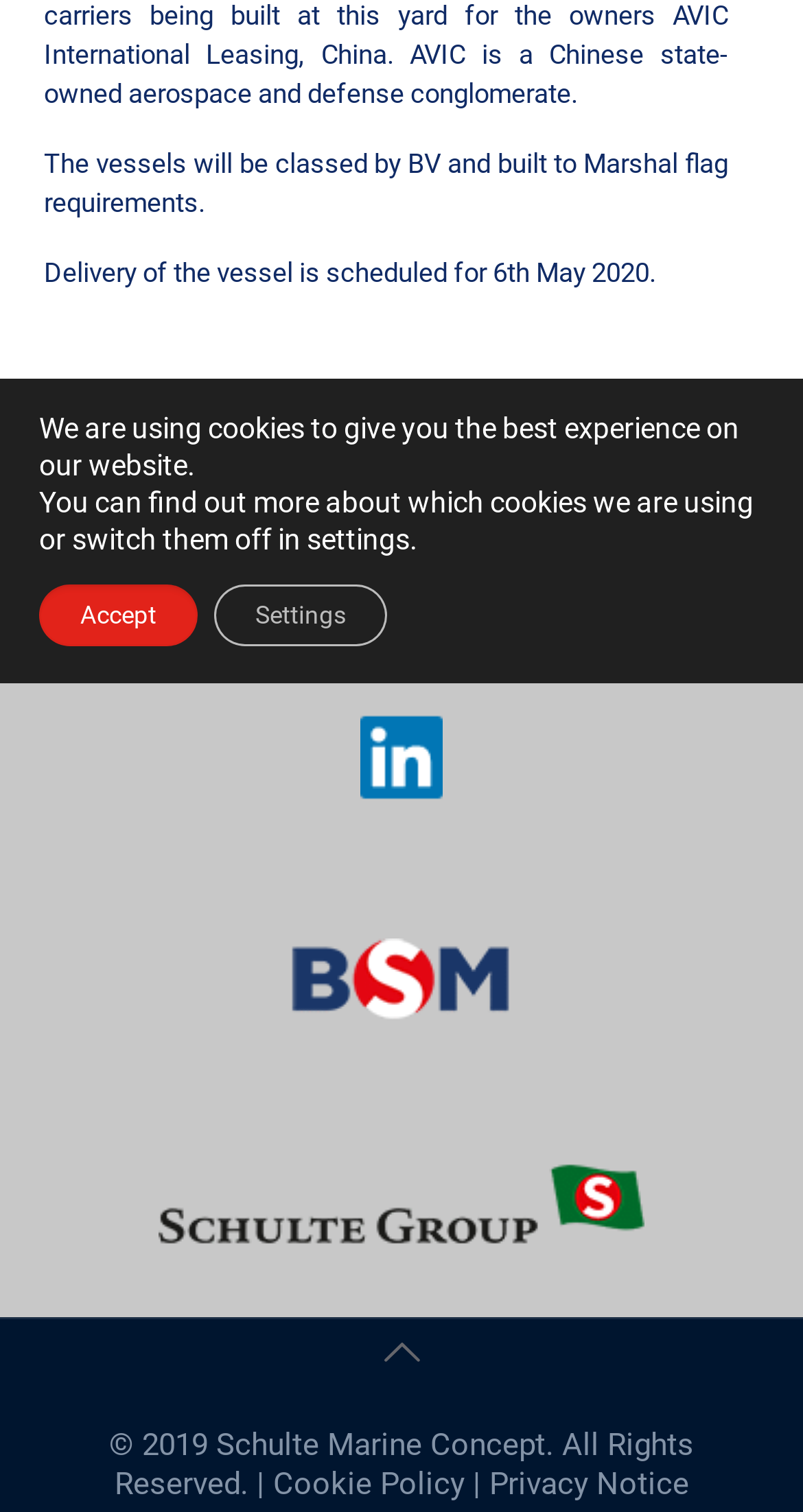Based on the element description, predict the bounding box coordinates (top-left x, top-left y, bottom-right x, bottom-right y) for the UI element in the screenshot: Accept

[0.049, 0.387, 0.246, 0.427]